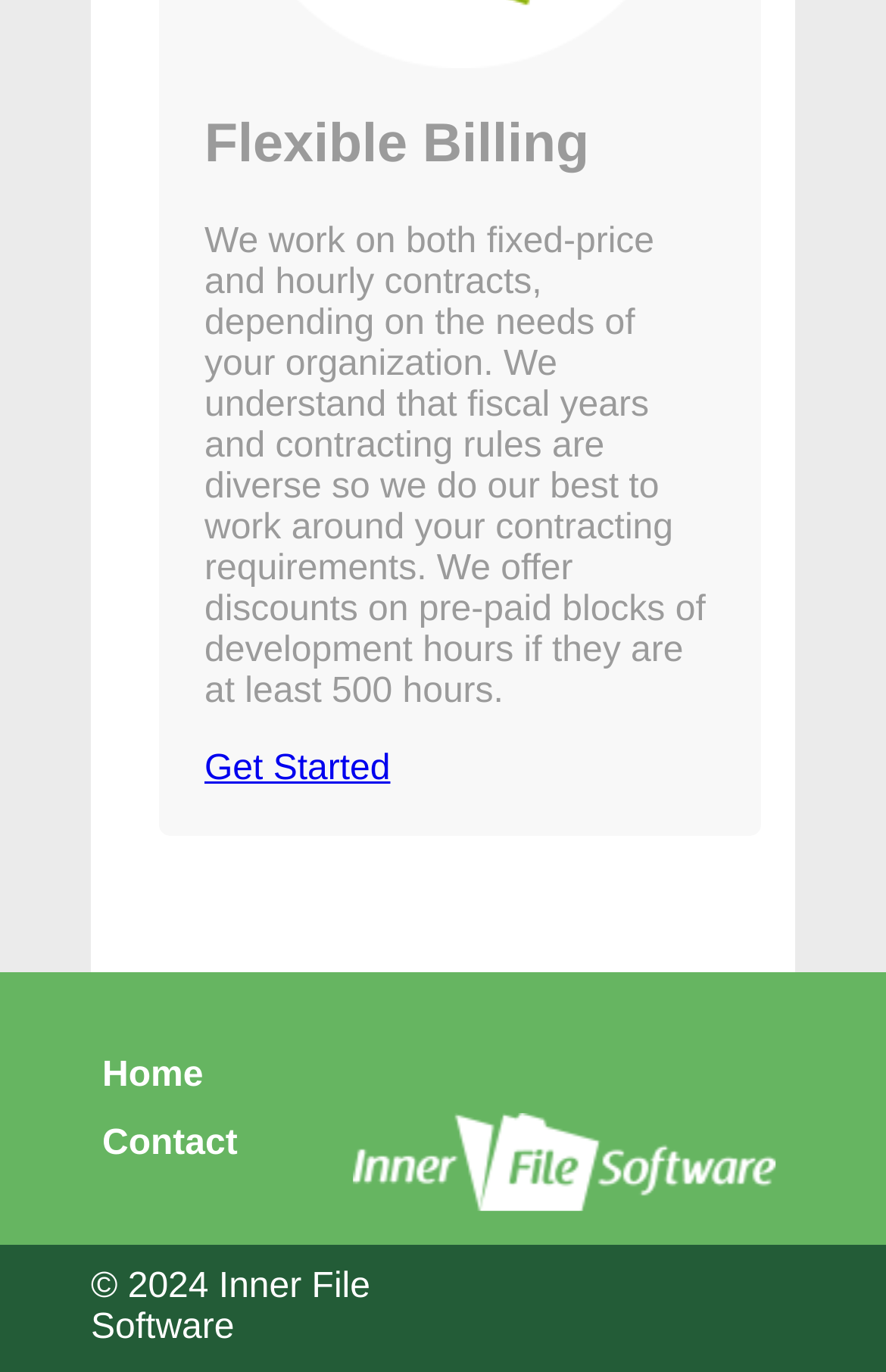Predict the bounding box coordinates for the UI element described as: "Get Started". The coordinates should be four float numbers between 0 and 1, presented as [left, top, right, bottom].

[0.231, 0.546, 0.441, 0.574]